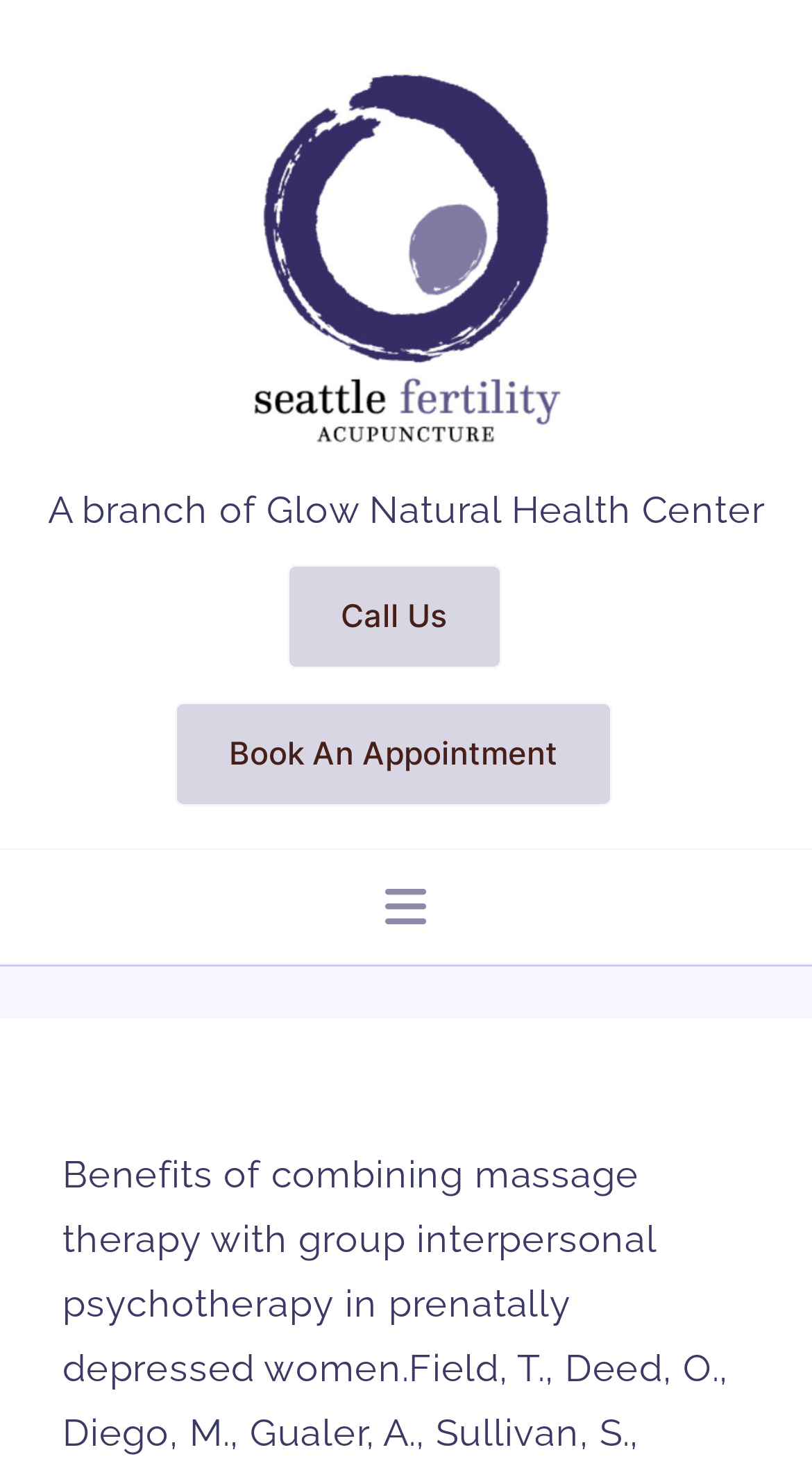Please find the bounding box coordinates for the clickable element needed to perform this instruction: "Visit the 'Acupuncture' page".

[0.0, 0.787, 1.0, 0.851]